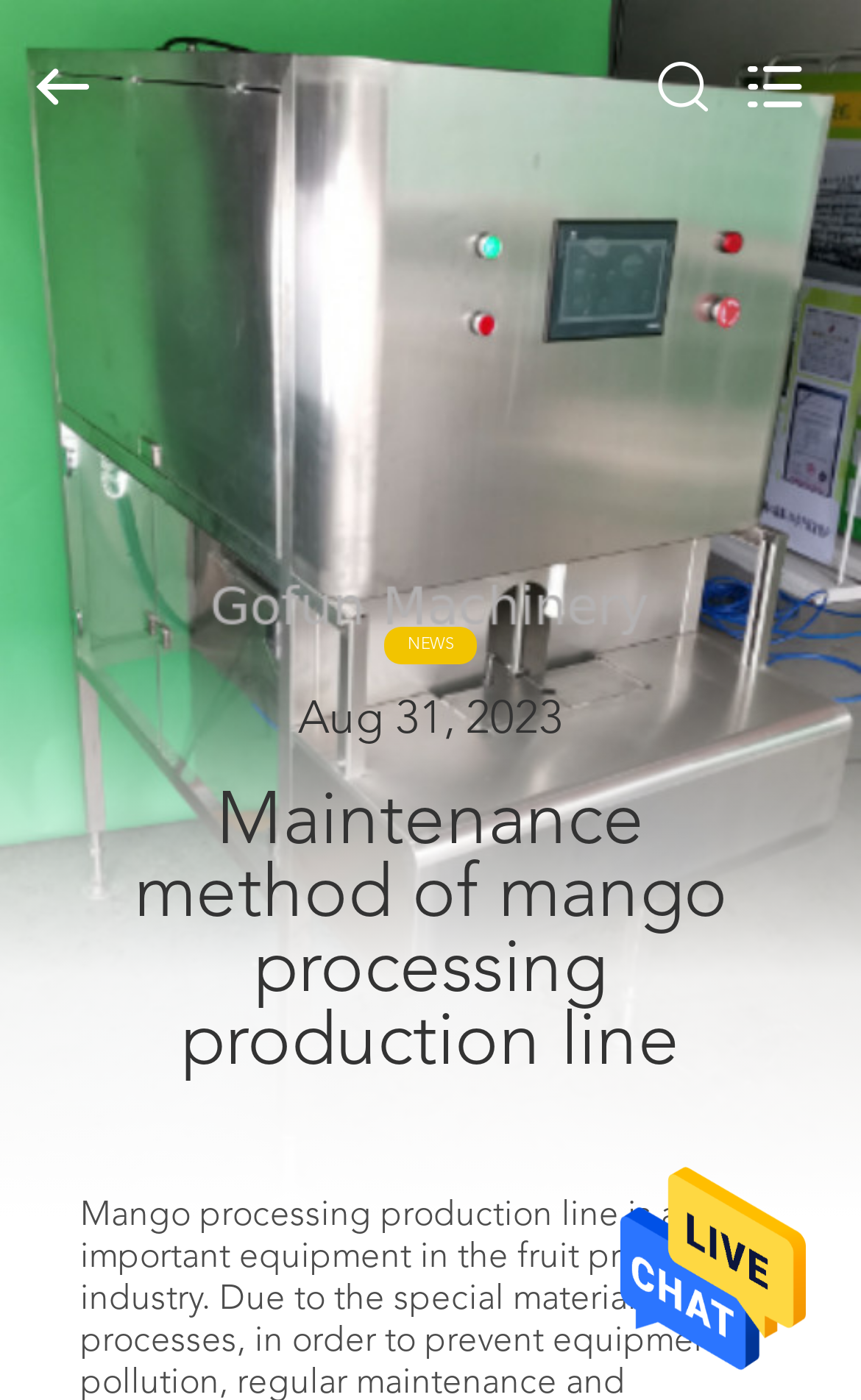Please determine the bounding box coordinates of the element to click in order to execute the following instruction: "SUBMIT". The coordinates should be four float numbers between 0 and 1, specified as [left, top, right, bottom].

[0.413, 0.798, 0.587, 0.829]